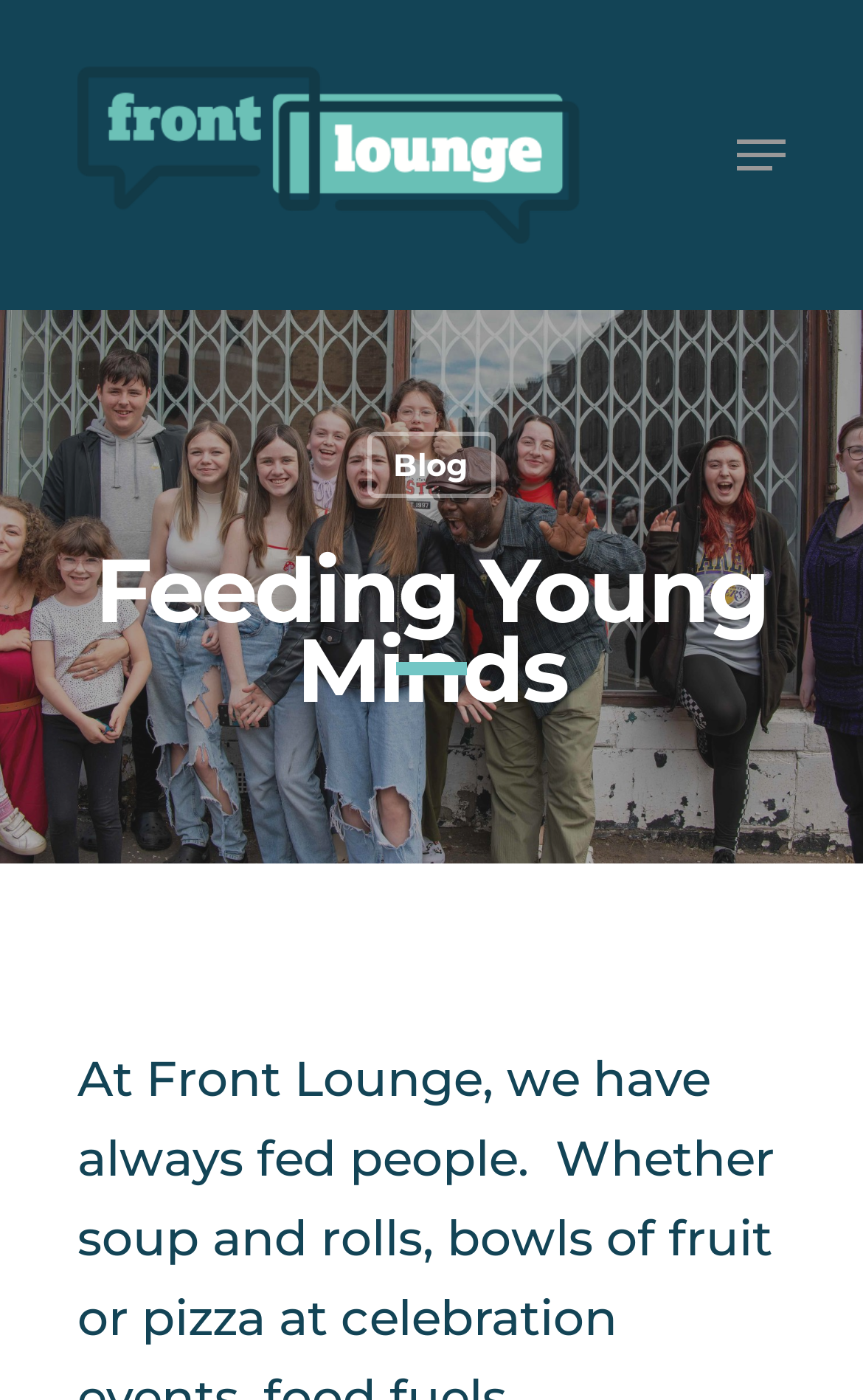Explain the webpage in detail, including its primary components.

The webpage is titled "Feeding Young Minds - Front Lounge" and features a prominent link and image with the same title, "Front Lounge", located at the top-left corner of the page. 

Below the "Front Lounge" link and image, there is a heading that reads "Feeding Young Minds", which spans across the top section of the page. 

To the top-right corner, there is a navigation menu link labeled "Navigation Menu" that is currently not expanded. 

On the left side of the page, there is a vertical menu with several links, including "Home", "About", "Stories", "Projects", "UPFRONT", "Blog", and "Contact". These links are stacked on top of each other, with "Home" at the top and "Contact" at the bottom. 

Between the "UPFRONT" and "Blog" links, there are two more links with icons, represented by "\uf09a \uf09a" and "\uf0e1 \uf0e1", respectively.